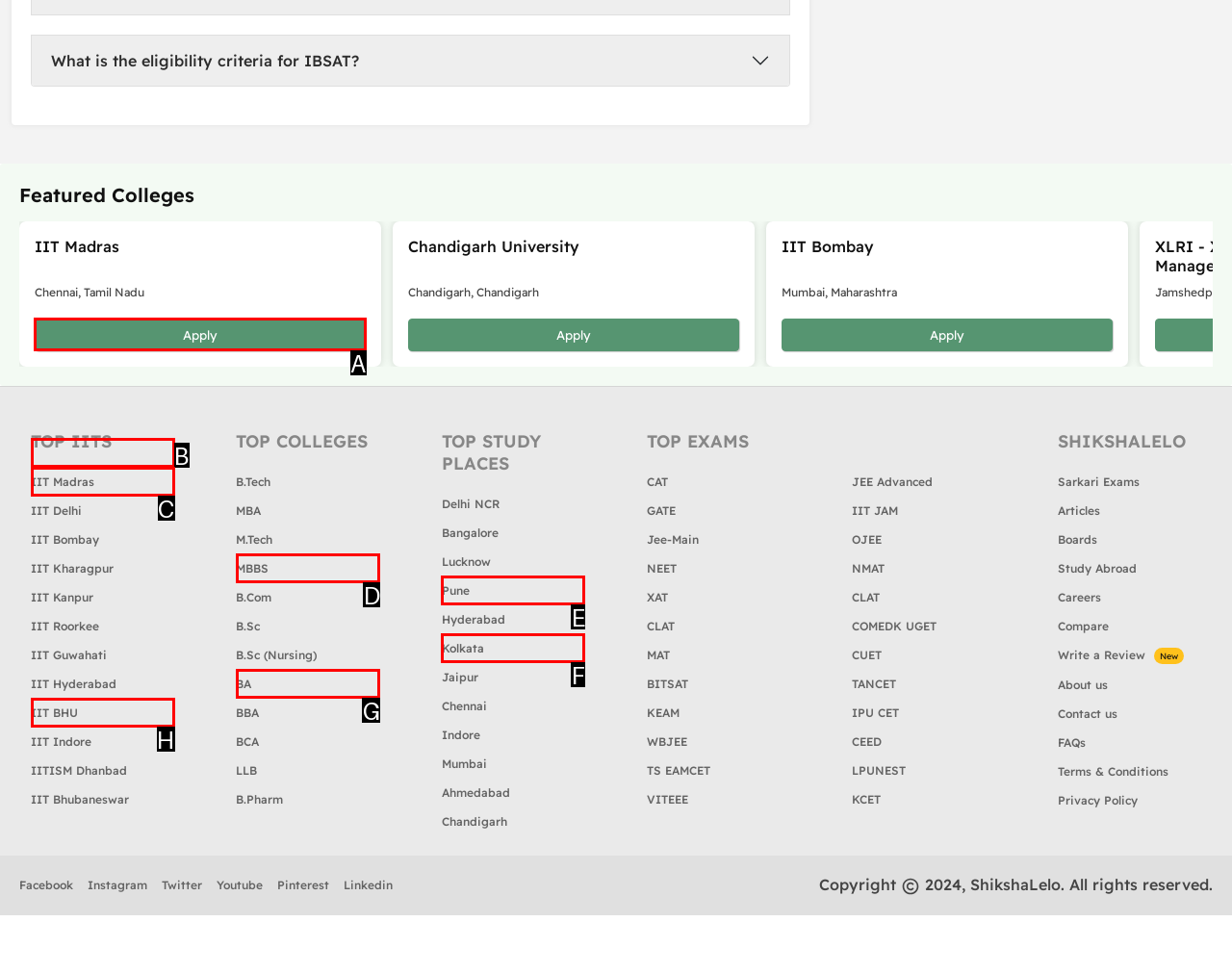Identify the HTML element to select in order to accomplish the following task: Apply to IIT Madras
Reply with the letter of the chosen option from the given choices directly.

A